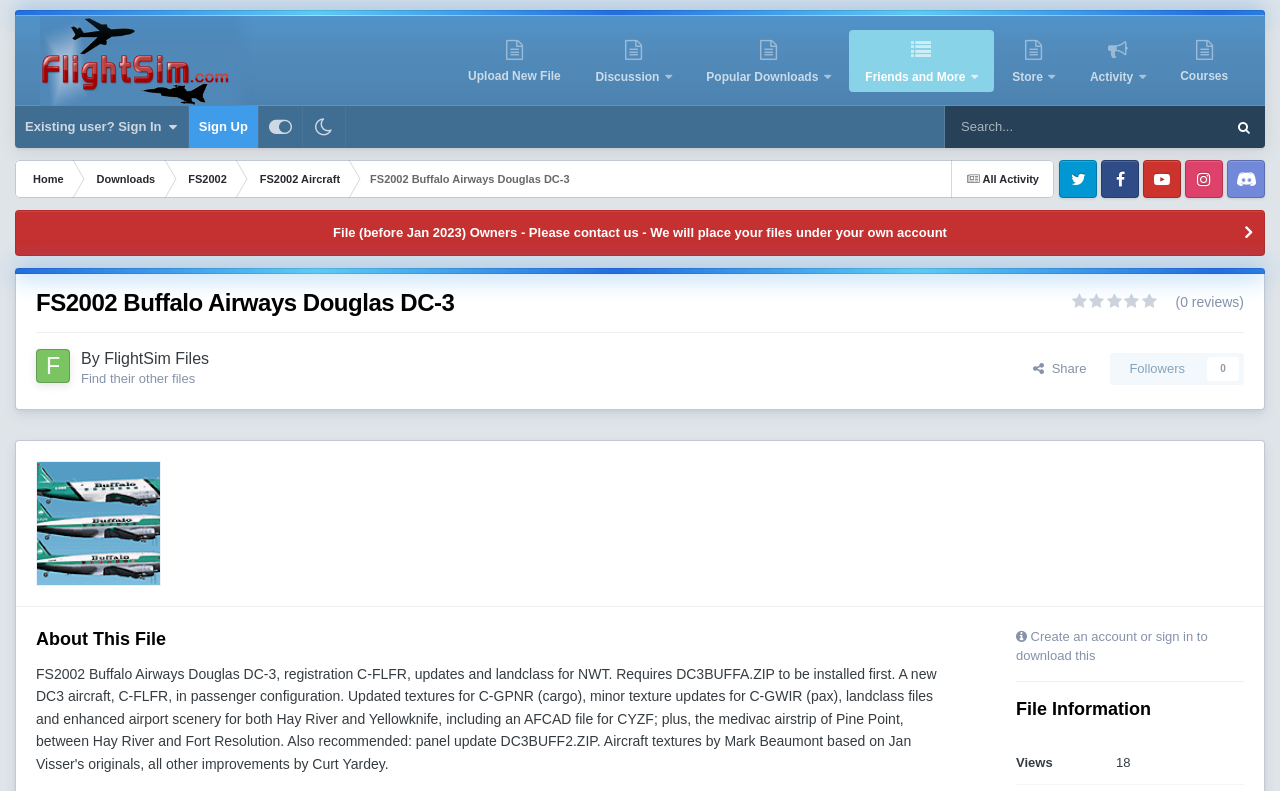Please specify the bounding box coordinates of the clickable region necessary for completing the following instruction: "Sign in to the website". The coordinates must consist of four float numbers between 0 and 1, i.e., [left, top, right, bottom].

[0.012, 0.134, 0.147, 0.187]